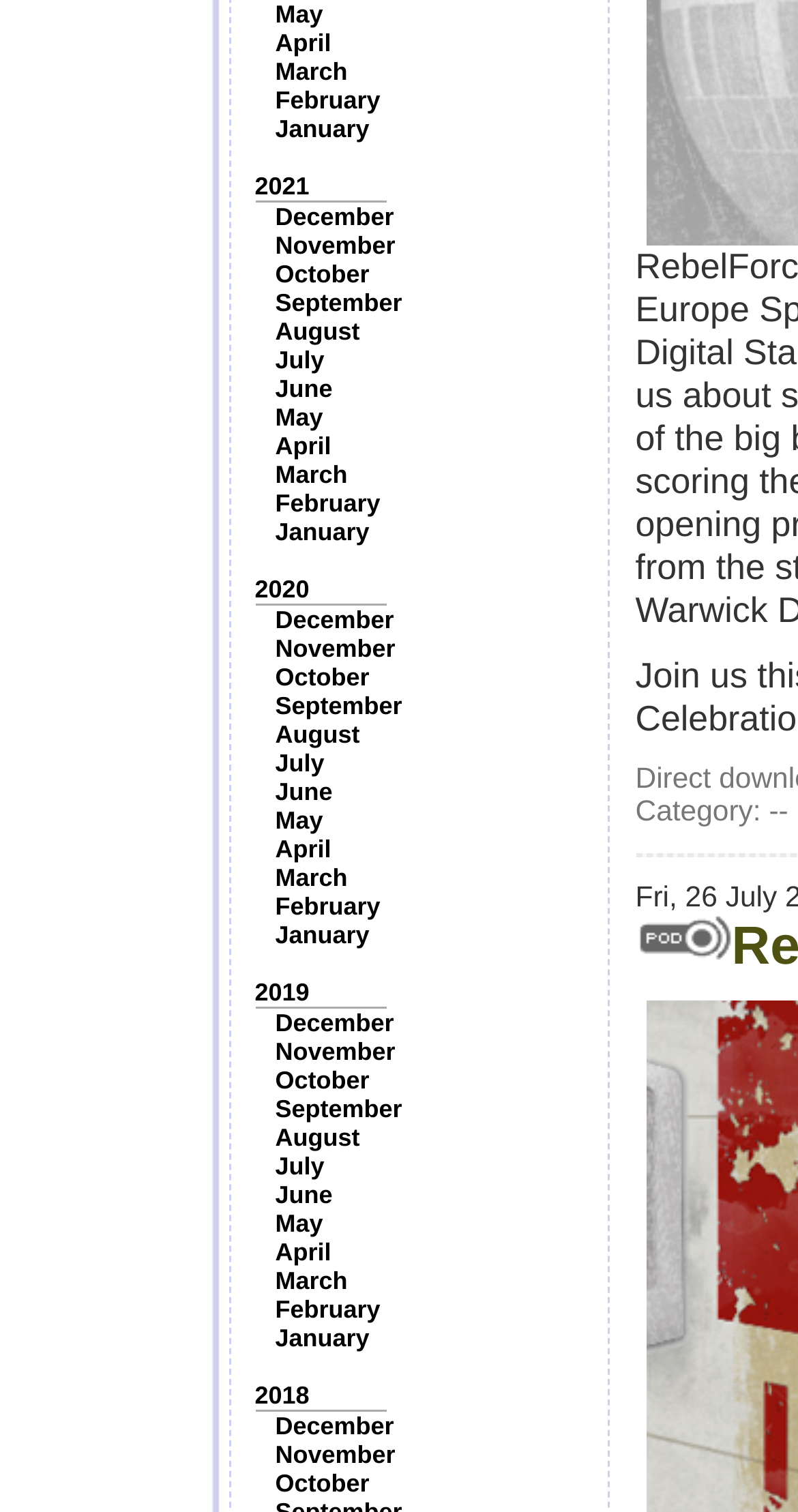Identify and provide the bounding box for the element described by: "January".

[0.345, 0.609, 0.463, 0.628]